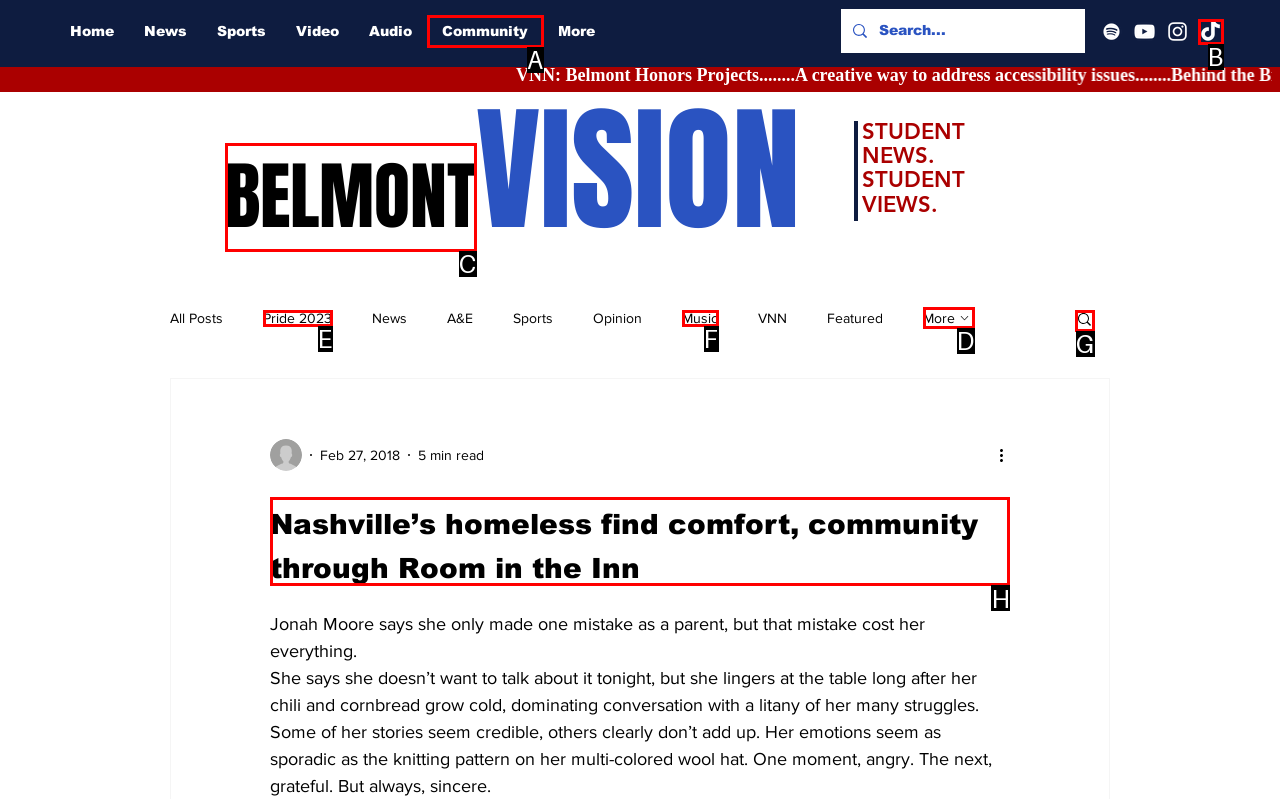Determine the correct UI element to click for this instruction: Read the 'Nashville’s homeless find comfort, community through Room in the Inn' article. Respond with the letter of the chosen element.

H